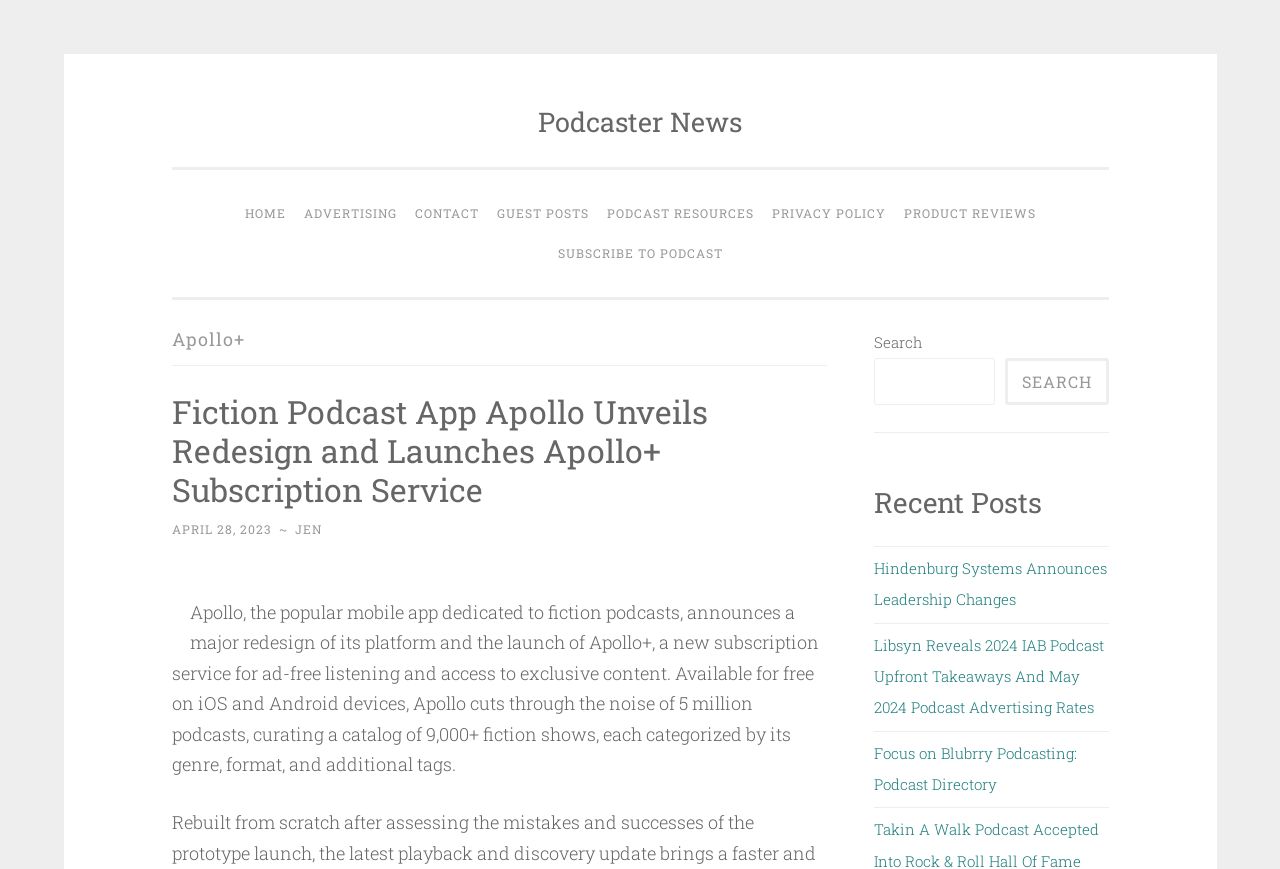Produce an elaborate caption capturing the essence of the webpage.

The webpage is about Podcaster News, specifically the Apollo+ Archives. At the top, there is a "Skip to content" link, followed by a heading that reads "Podcaster News". Below this heading, there is a navigation menu with links to various sections, including "HOME", "ADVERTISING", "CONTACT", "GUEST POSTS", "PODCAST RESOURCES", "PRIVACY POLICY", "PRODUCT REVIEWS", and "SUBSCRIBE TO PODCAST".

On the left side of the page, there is a header section with a heading that reads "Apollo+". Below this, there is a subheading that announces the redesign of the Apollo platform and the launch of Apollo+, a new subscription service for ad-free listening and access to exclusive content. This section also includes a link to the full article, a date "APRIL 28, 2023", and the author's name "JEN".

To the right of this section, there is a search bar with a "Search" button. Below the search bar, there is a heading that reads "Recent Posts", followed by a list of links to recent news articles, including "Hindenburg Systems Announces Leadership Changes", "Libsyn Reveals 2024 IAB Podcast Upfront Takeaways And May 2024 Podcast Advertising Rates", and "Focus on Blubrry Podcasting: Podcast Directory".